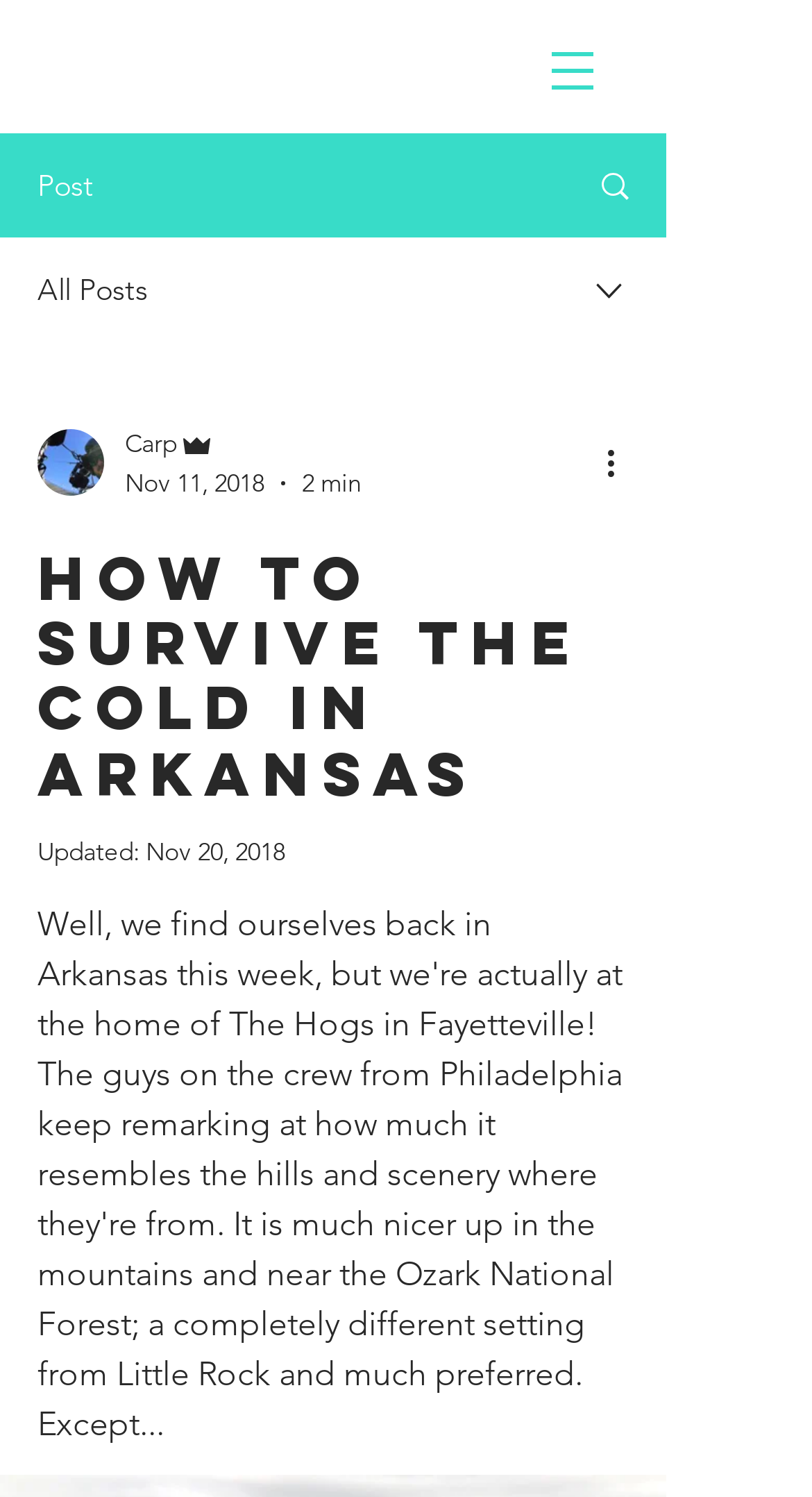Offer an in-depth caption of the entire webpage.

The webpage appears to be a blog post titled "How To Survive the Cold in Arkansas". At the top, there is a navigation menu labeled "Site" with a button that has a popup menu. To the right of the navigation menu, there is a link with an image. Below the navigation menu, there are three horizontal sections. The first section contains a static text "Post" and an image. The second section has a static text "All Posts" and an image. The third section has a combobox with a dropdown menu and an image of a writer.

Below these sections, there is a heading with the title of the blog post, "How To Survive the Cold in Arkansas". Under the heading, there is a static text "Updated:" followed by a date "Nov 20, 2018". To the right of the date, there is a button labeled "More actions" with an image.

The blog post content is not explicitly described in the accessibility tree, but based on the meta description, it appears to be a story about the author's experience in Arkansas, mentioning the University of Arkansas, also known as "The Hogs", and the crew from Philadelphia.